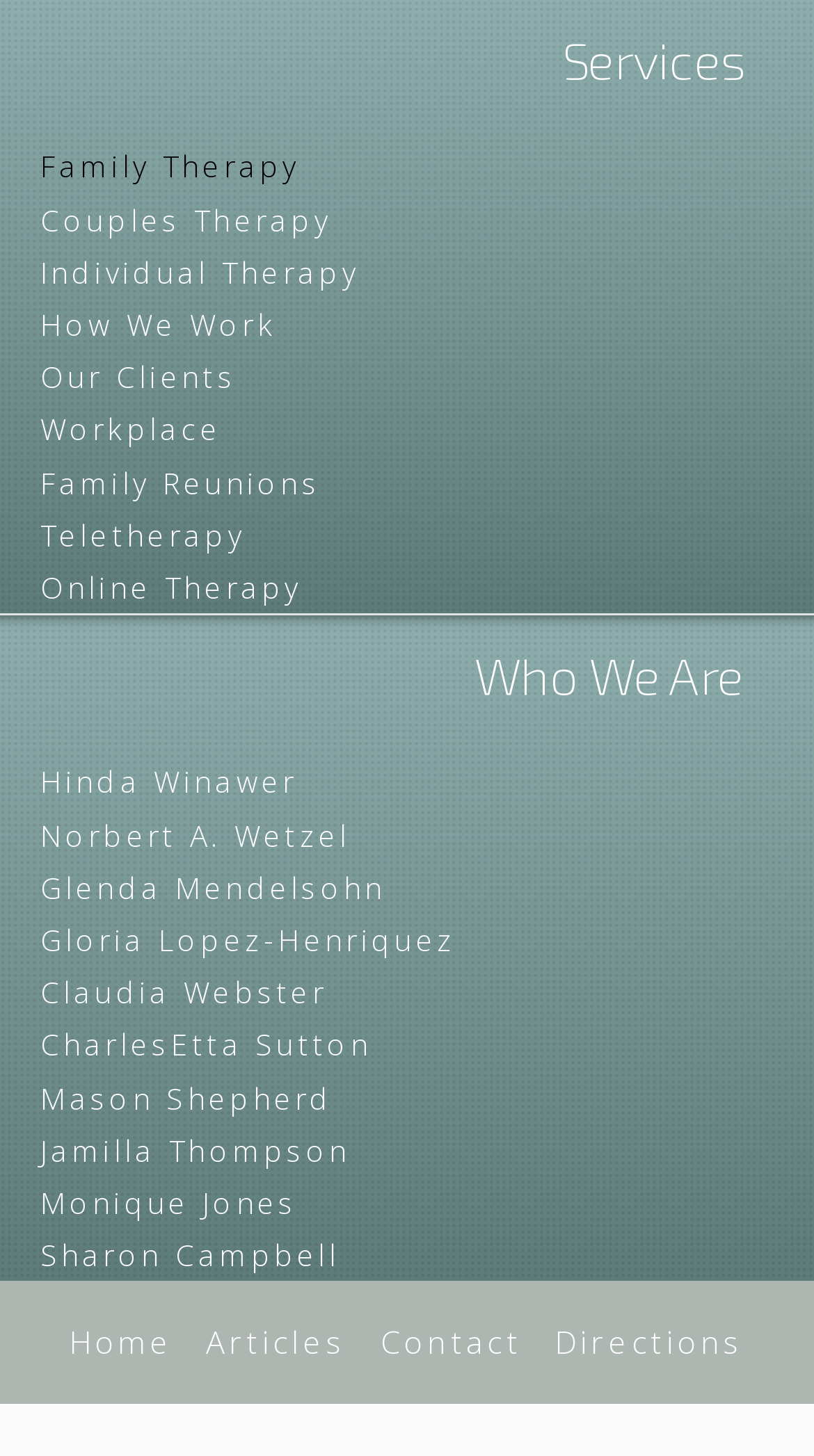Locate the headline of the webpage and generate its content.

Family Therapy Draws On The Combined Cognitive, Relational, And Emotional Resources Of The Whole Family